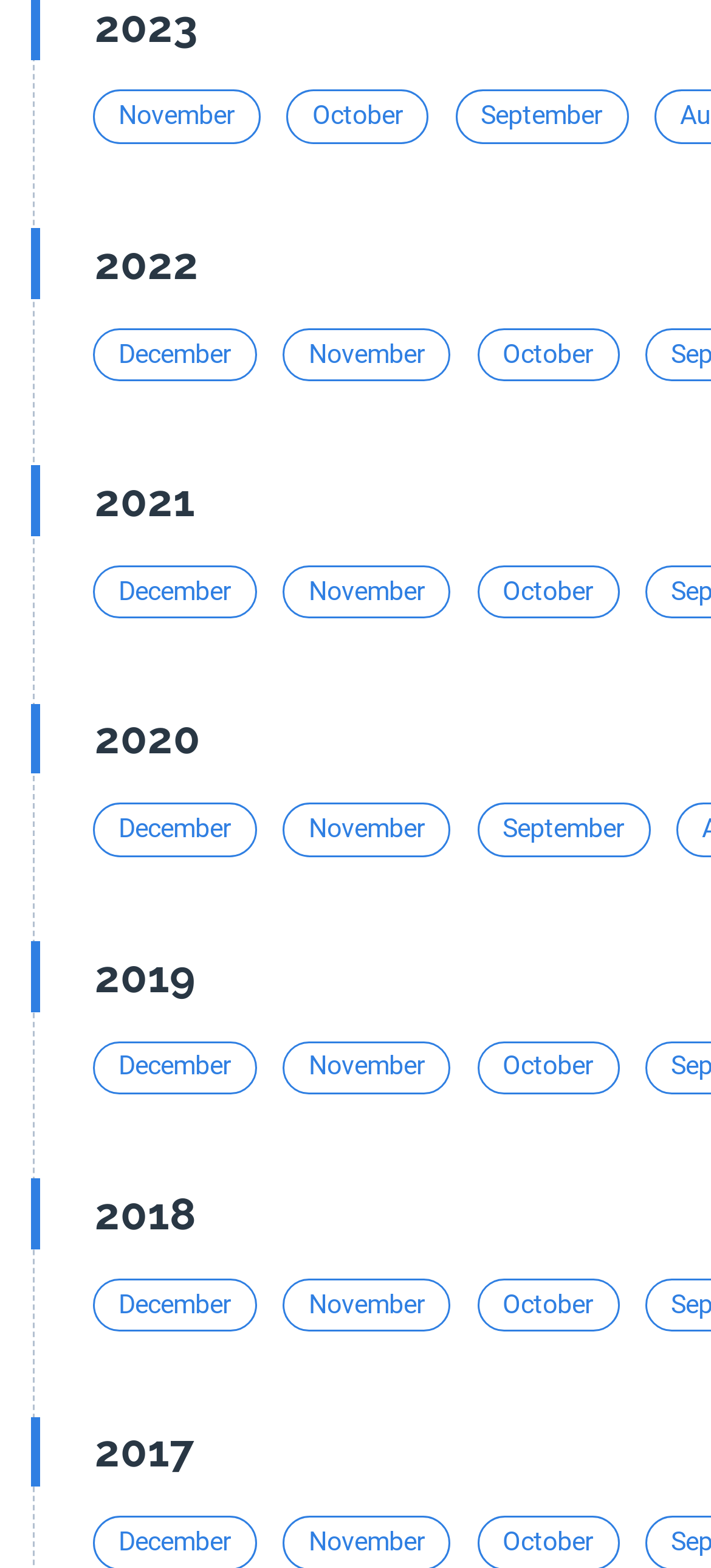Can you pinpoint the bounding box coordinates for the clickable element required for this instruction: "Browse September 2020"? The coordinates should be four float numbers between 0 and 1, i.e., [left, top, right, bottom].

[0.671, 0.512, 0.914, 0.546]